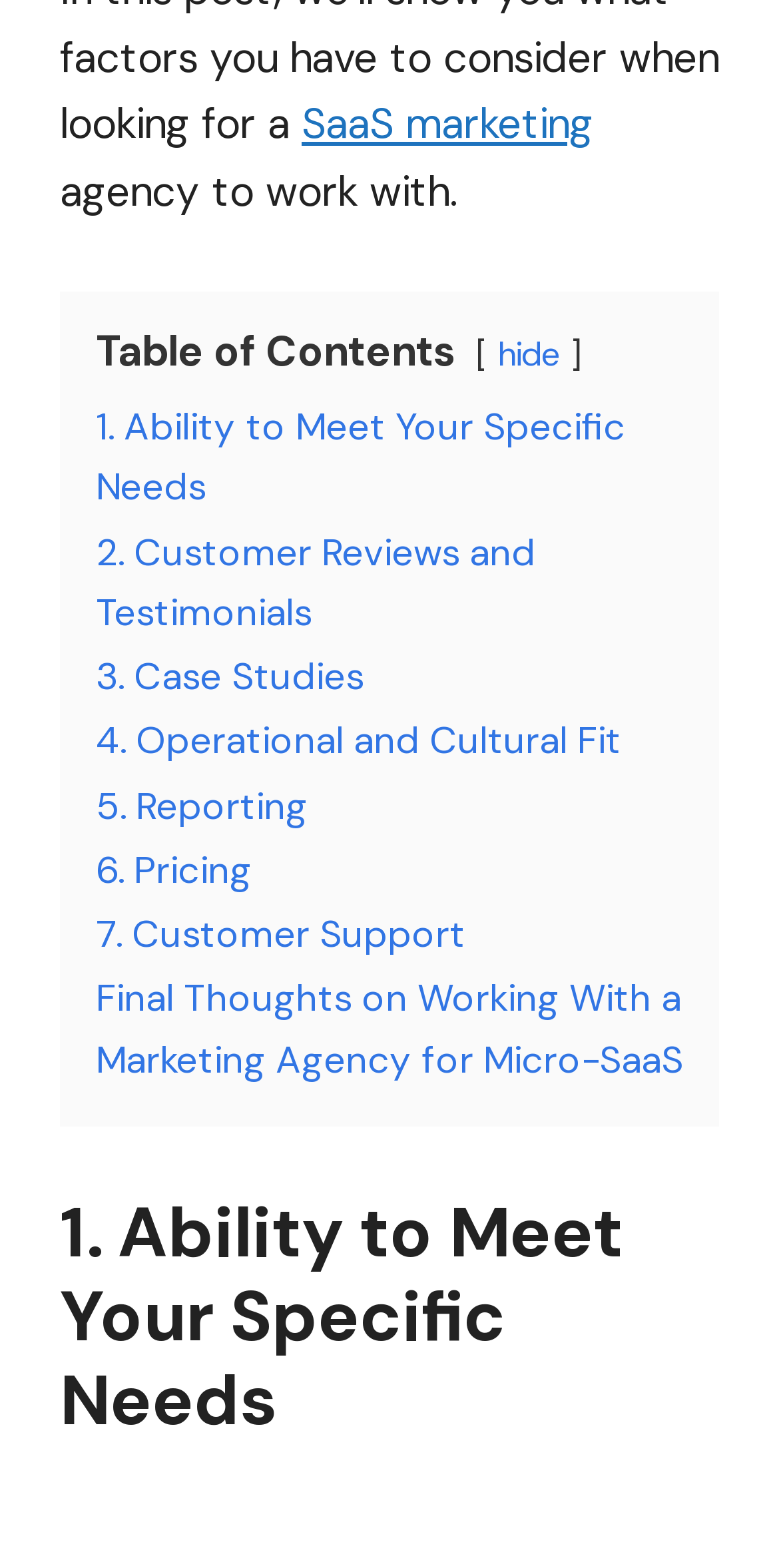What is the first criterion for choosing a marketing agency?
Using the visual information, respond with a single word or phrase.

Ability to Meet Your Specific Needs